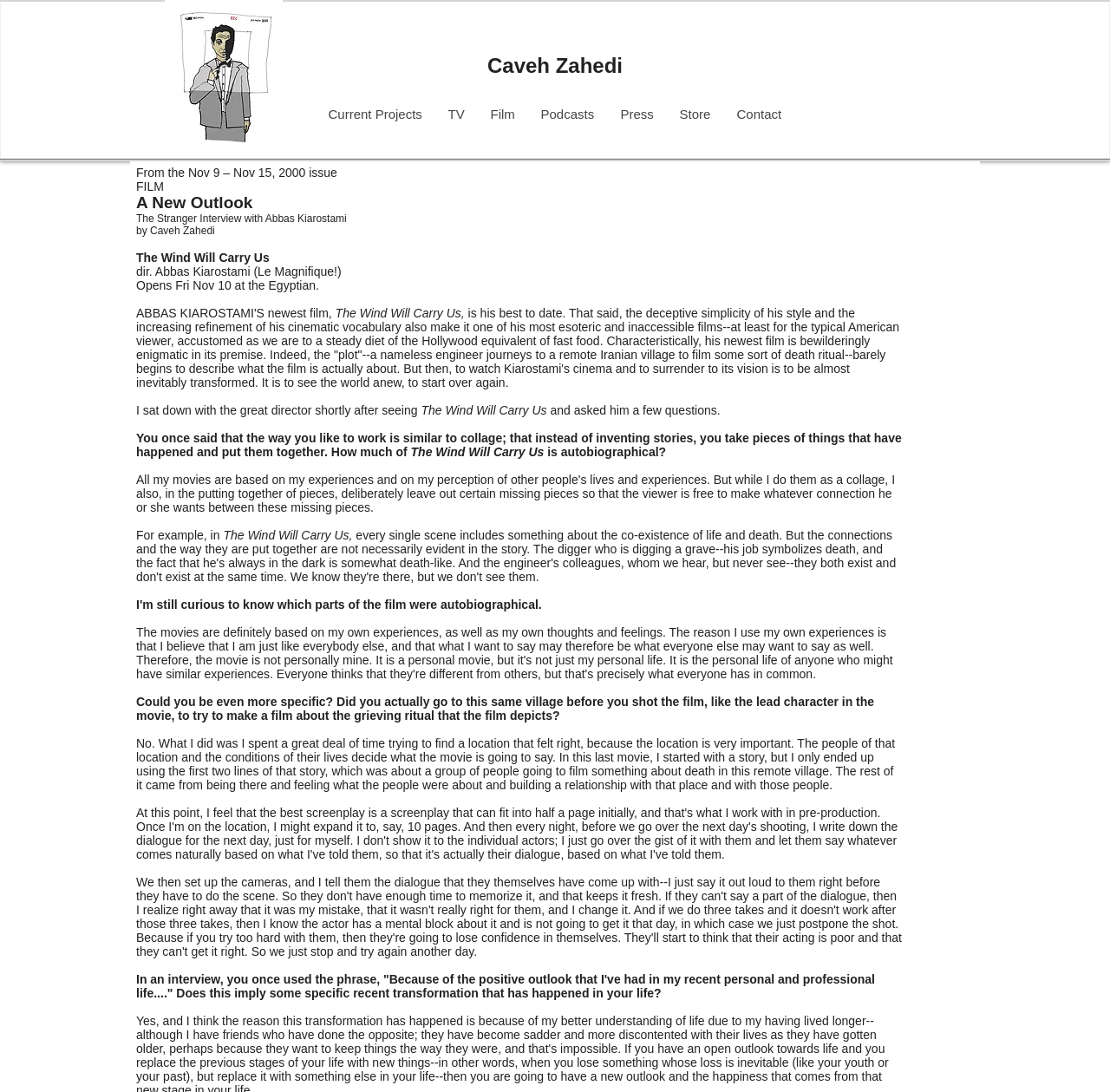Can you give a detailed response to the following question using the information from the image? Who is the author of the article?

I found the answer by looking at the text 'by Caveh Zahedi' which indicates that Caveh Zahedi is the author of the article.